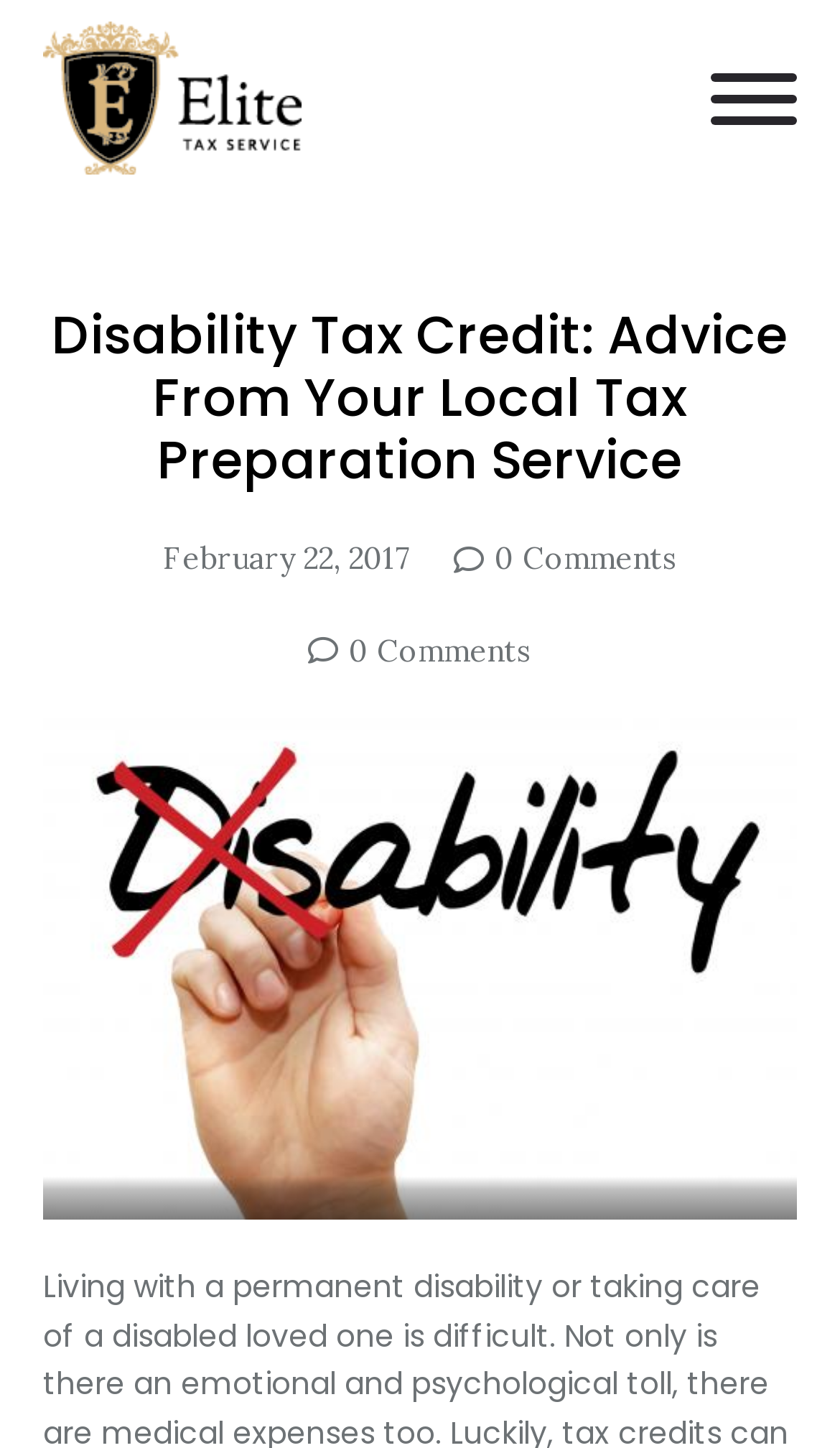Reply to the question with a single word or phrase:
Is there an image on the webpage?

Yes